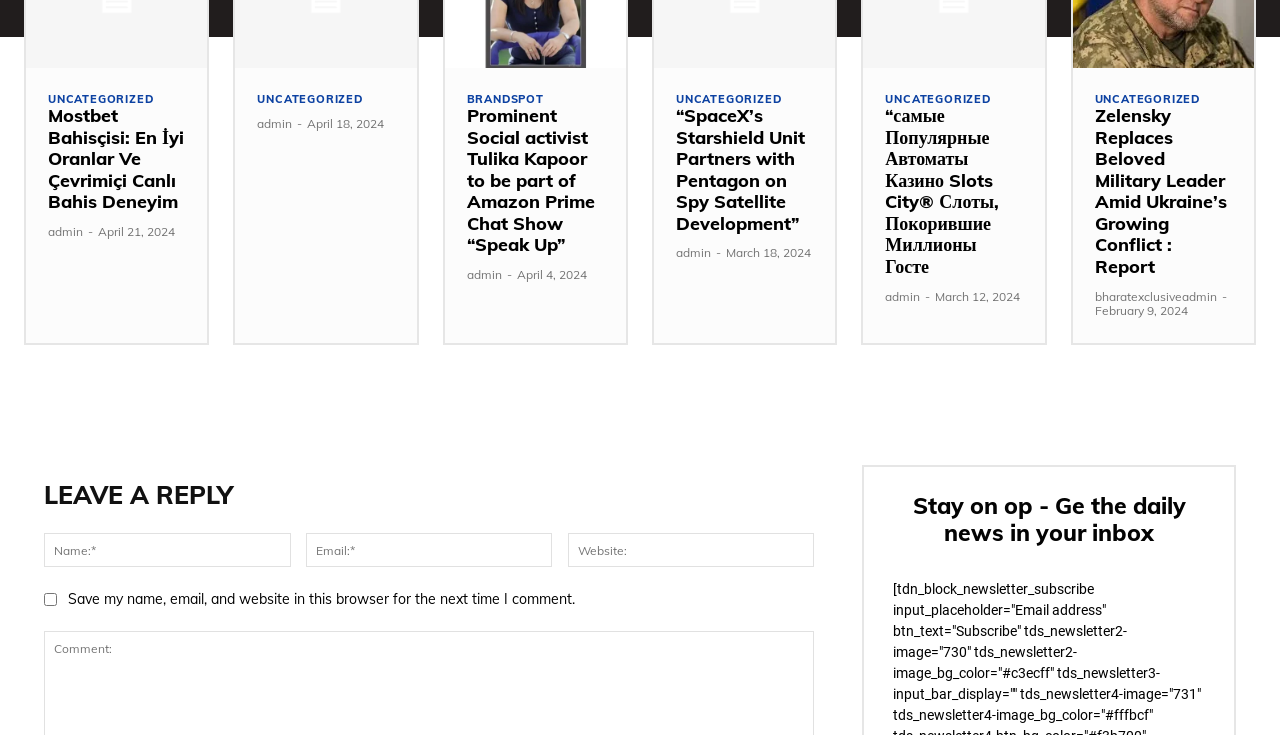Identify the bounding box of the UI element that matches this description: "parent_node: Website: name="url" placeholder="Website:"".

[0.444, 0.725, 0.636, 0.772]